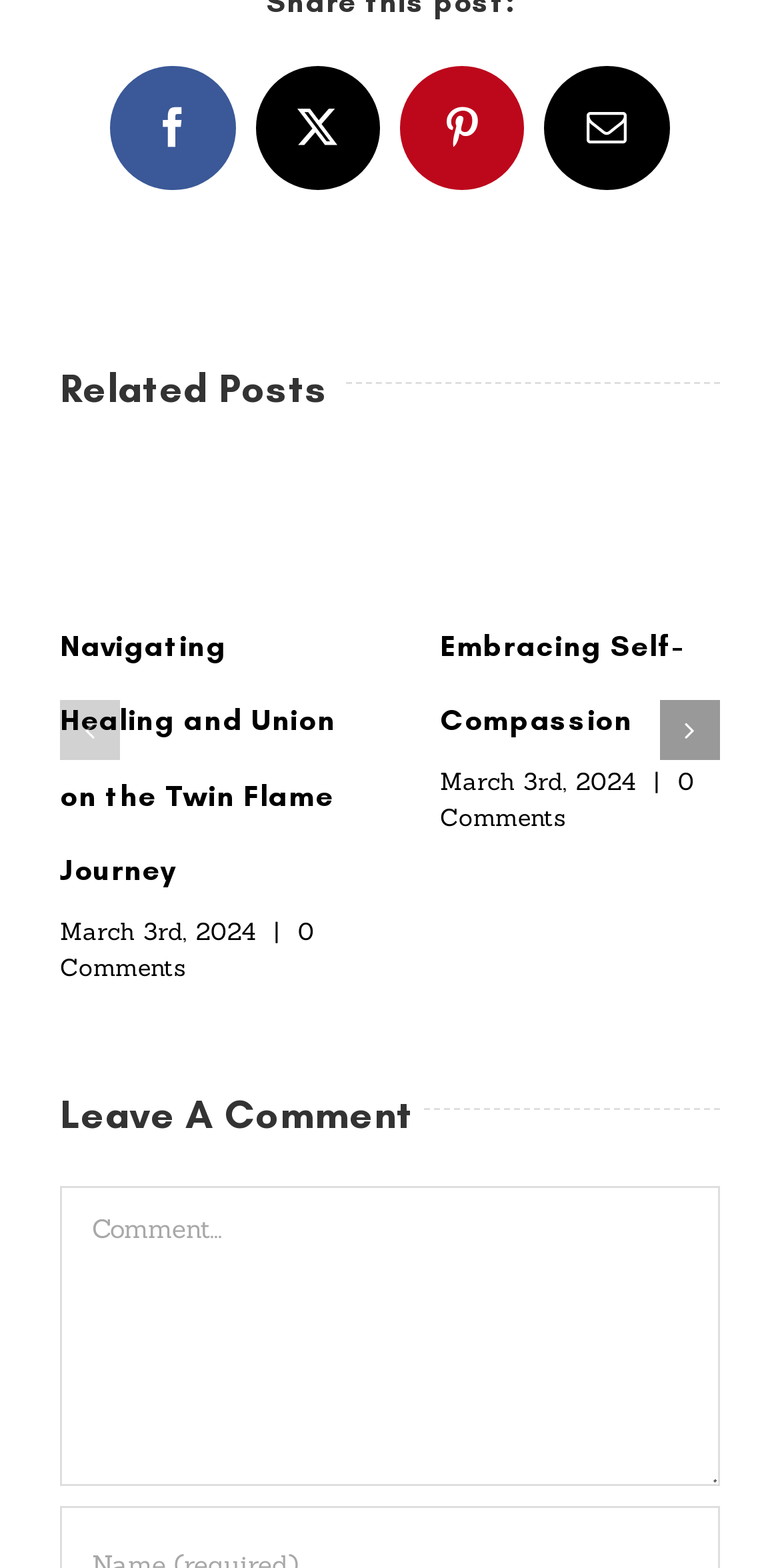Could you indicate the bounding box coordinates of the region to click in order to complete this instruction: "Click on 'Next slide' button".

[0.846, 0.446, 0.923, 0.485]